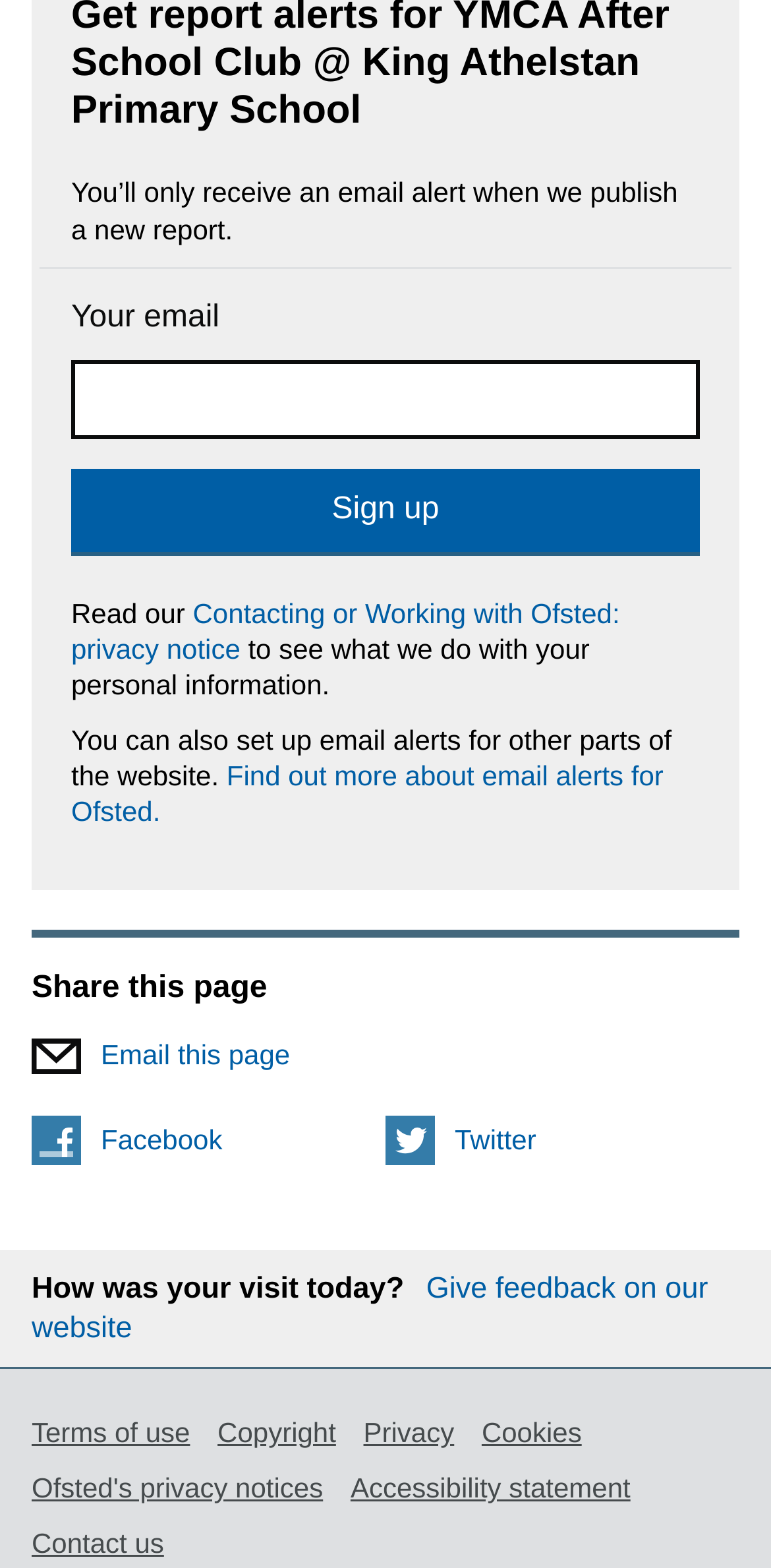Please specify the bounding box coordinates of the area that should be clicked to accomplish the following instruction: "Sign up". The coordinates should consist of four float numbers between 0 and 1, i.e., [left, top, right, bottom].

[0.092, 0.298, 0.908, 0.354]